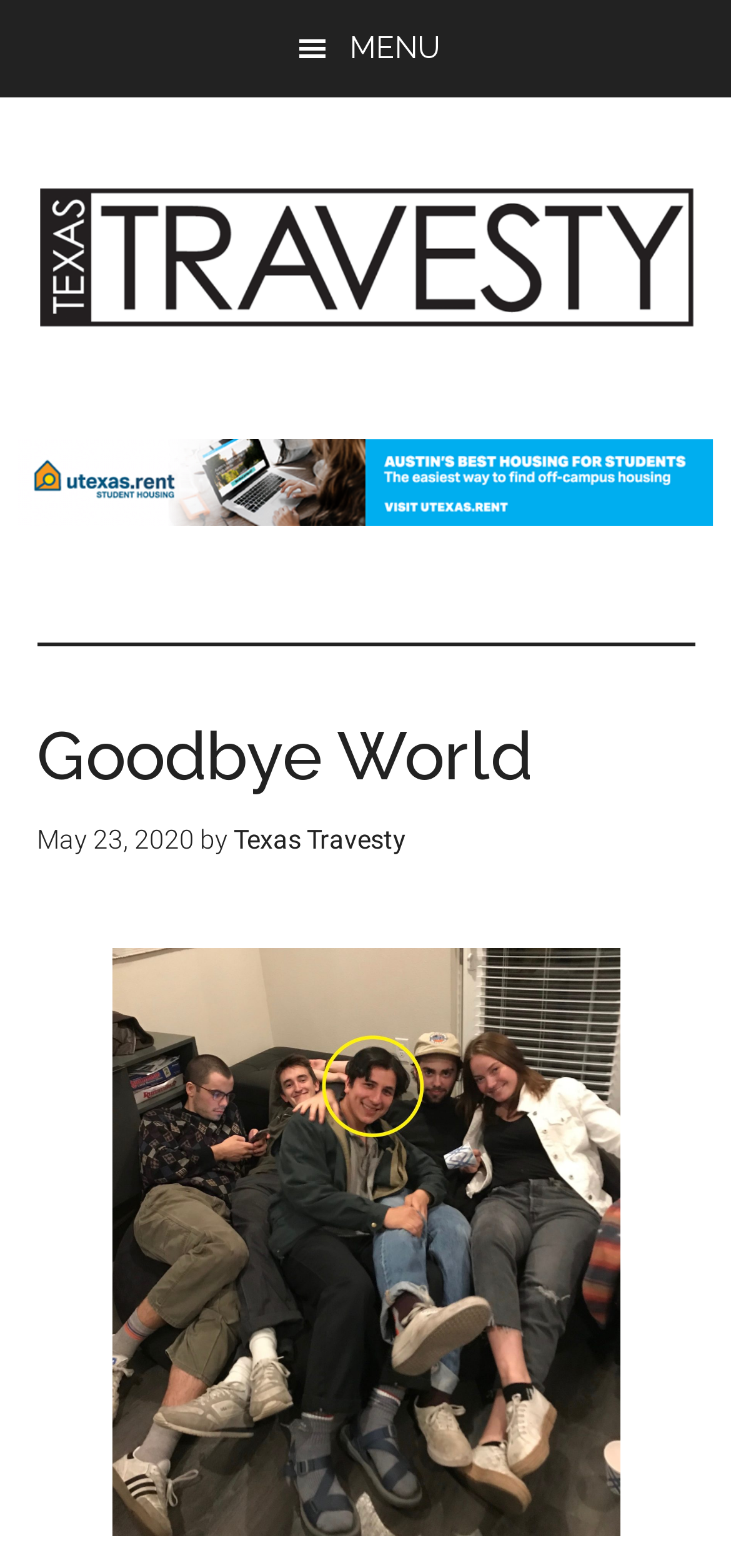How many links are there in the header section?
Please describe in detail the information shown in the image to answer the question.

I counted the number of link elements within the header section and found two links, one with the text 'Goodbye World' and another with the text 'Texas Travesty'.